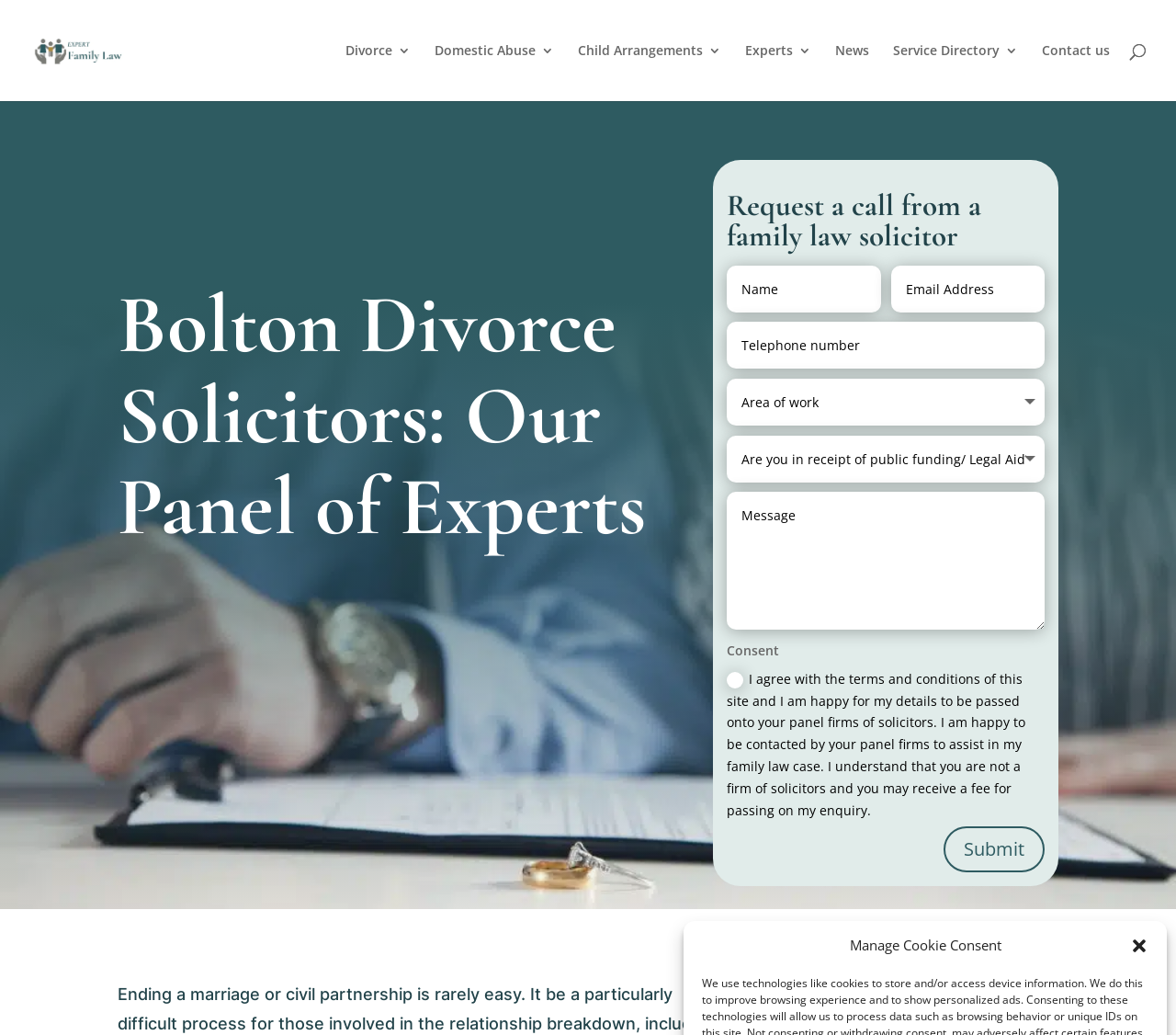Find the bounding box coordinates of the area that needs to be clicked in order to achieve the following instruction: "Fill in the first textbox". The coordinates should be specified as four float numbers between 0 and 1, i.e., [left, top, right, bottom].

[0.618, 0.256, 0.749, 0.302]